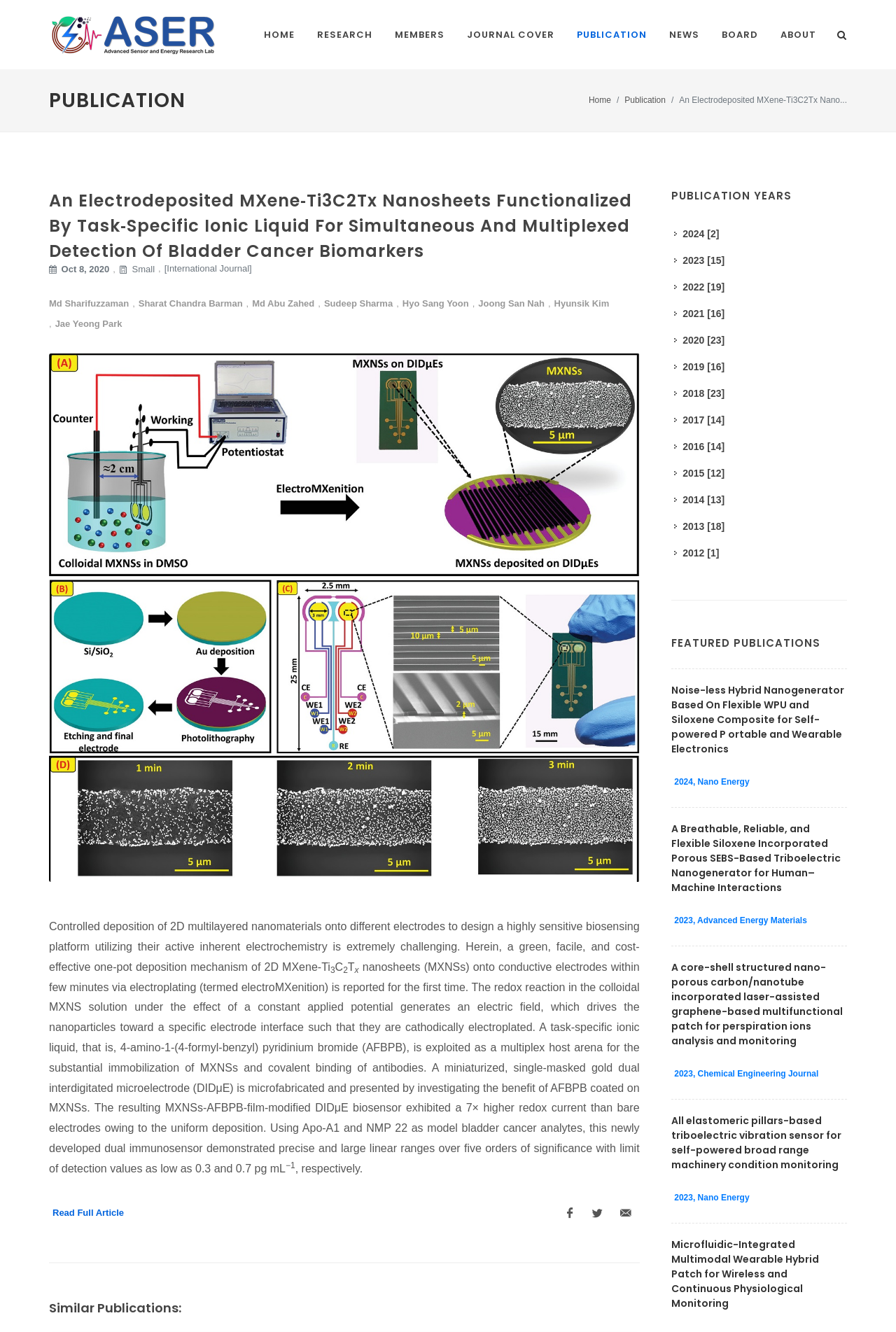What is the name of the lab?
Using the visual information, respond with a single word or phrase.

ASER Lab